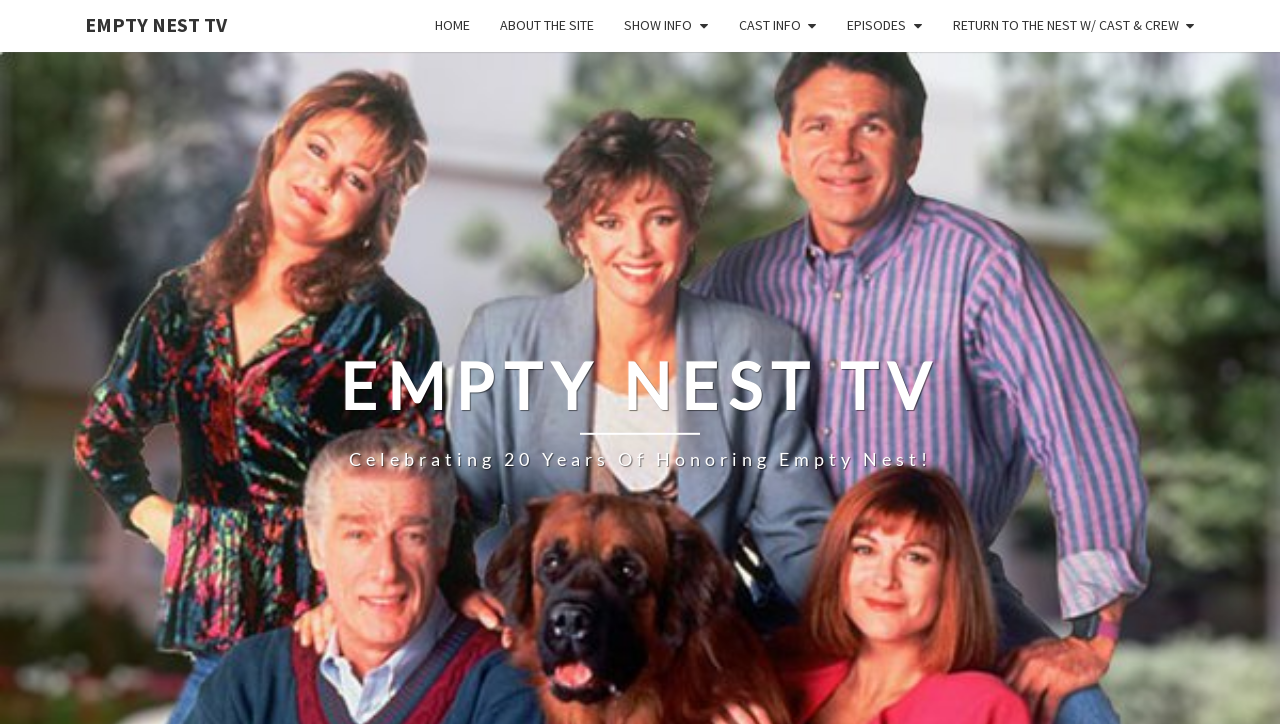How many years is Empty Nest TV celebrating?
Using the image, respond with a single word or phrase.

20 Years